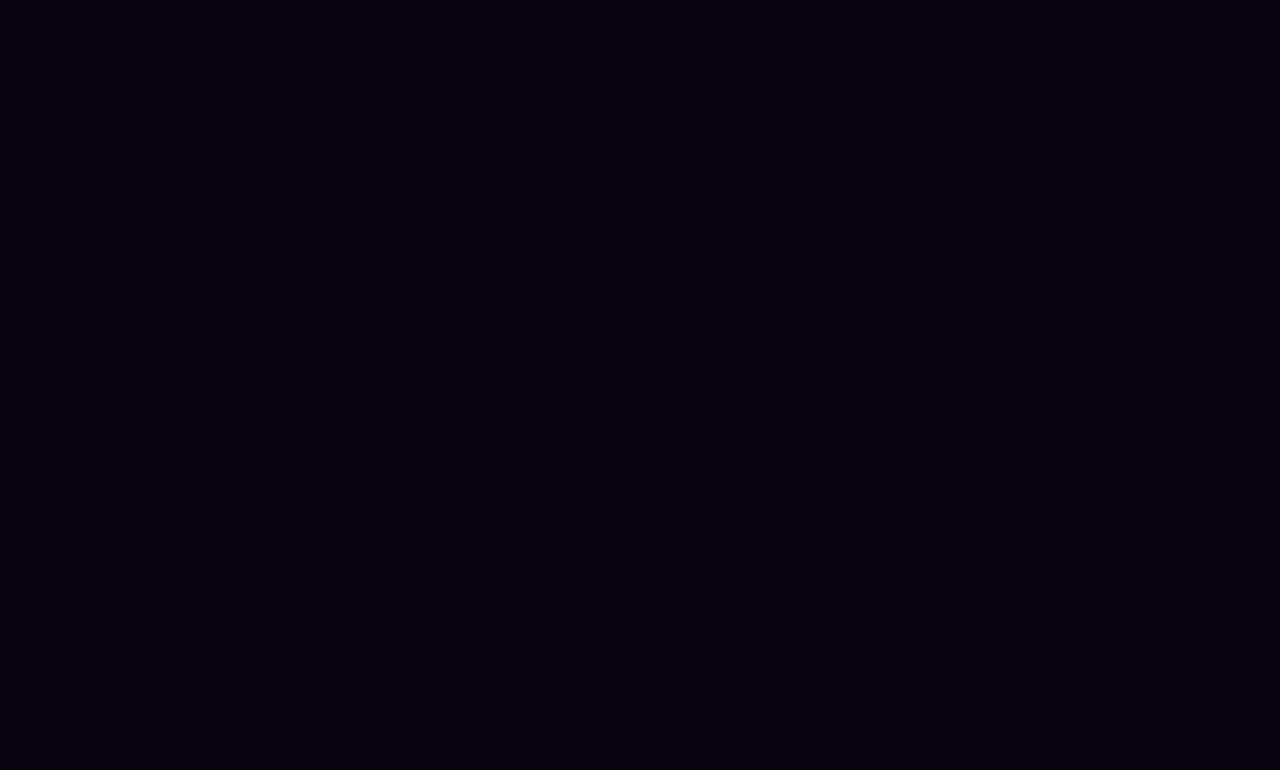Please indicate the bounding box coordinates of the element's region to be clicked to achieve the instruction: "Search for a topic". Provide the coordinates as four float numbers between 0 and 1, i.e., [left, top, right, bottom].

[0.057, 0.752, 0.195, 0.779]